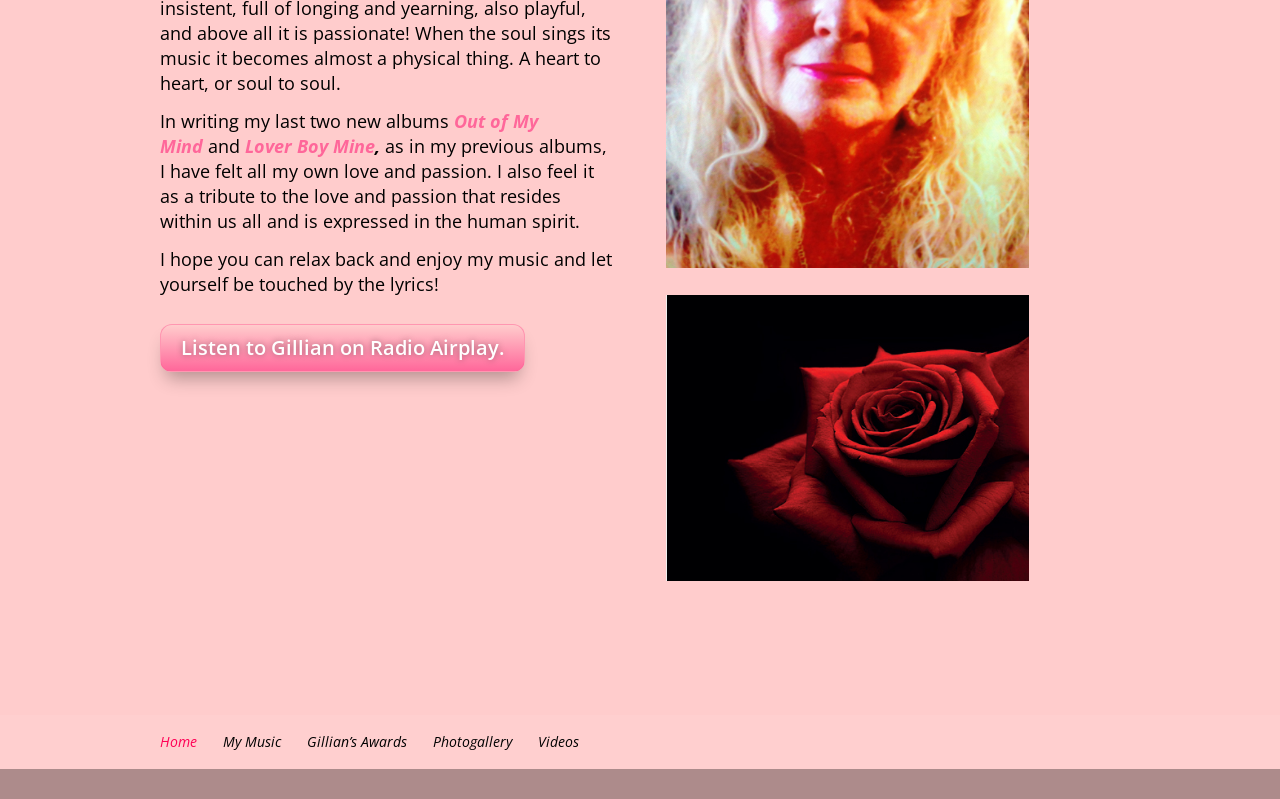Given the description Videos, predict the bounding box coordinates of the UI element. Ensure the coordinates are in the format (top-left x, top-left y, bottom-right x, bottom-right y) and all values are between 0 and 1.

[0.42, 0.917, 0.452, 0.94]